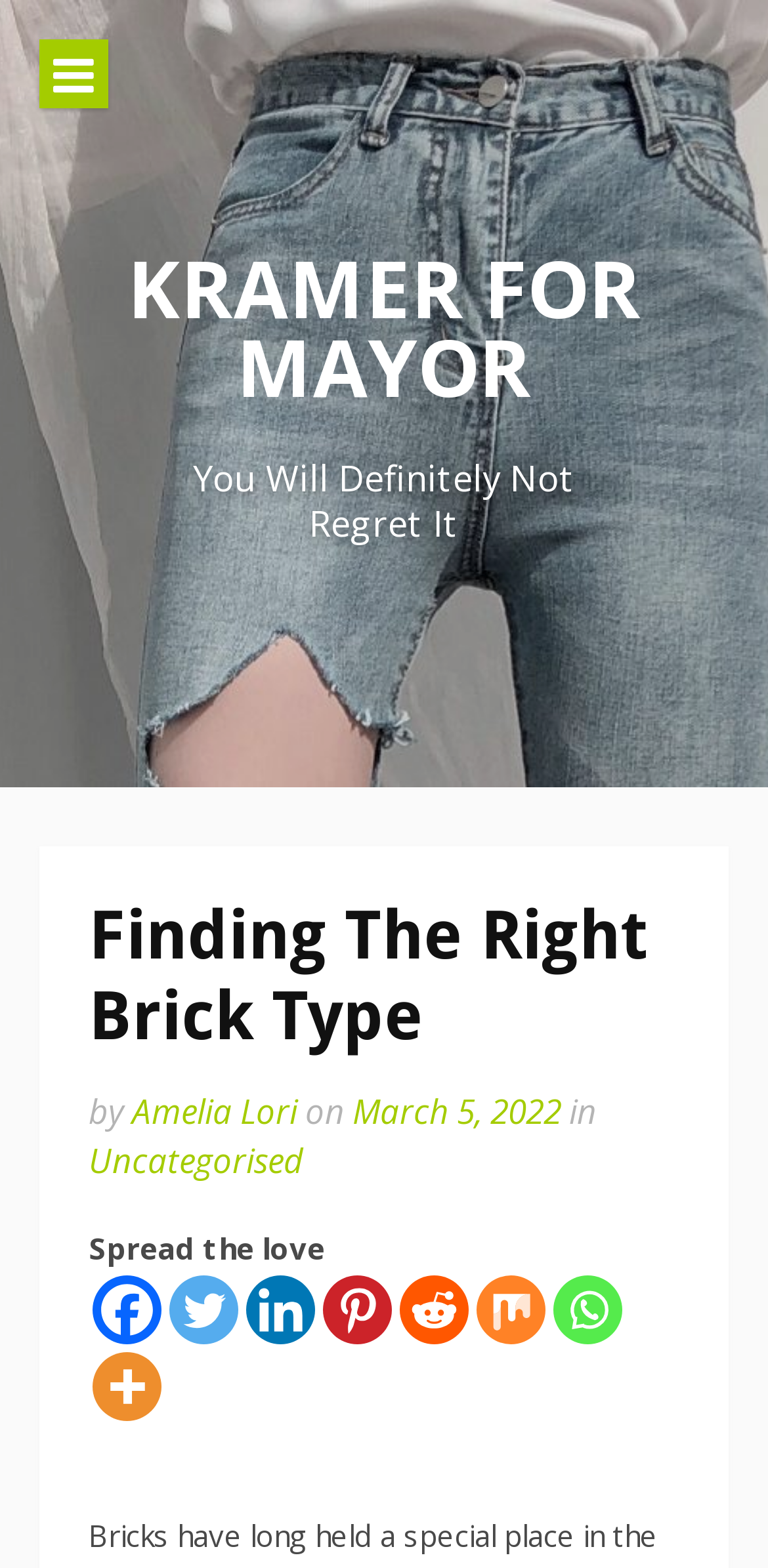What is the slogan of the webpage?
From the image, respond using a single word or phrase.

You Will Definitely Not Regret It